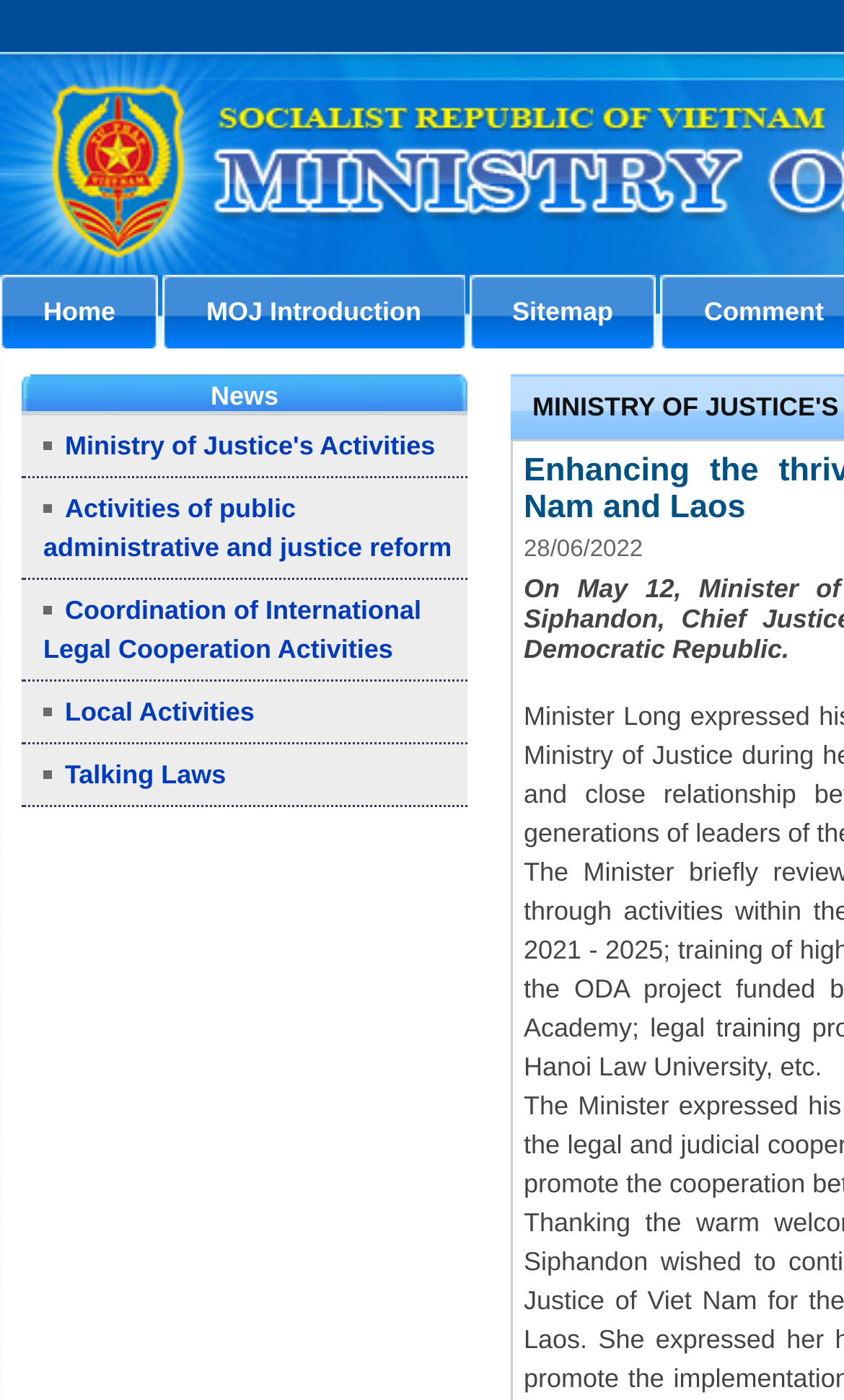Answer with a single word or phrase: 
How many categories are there under Ministry of Justice's Activities?

4